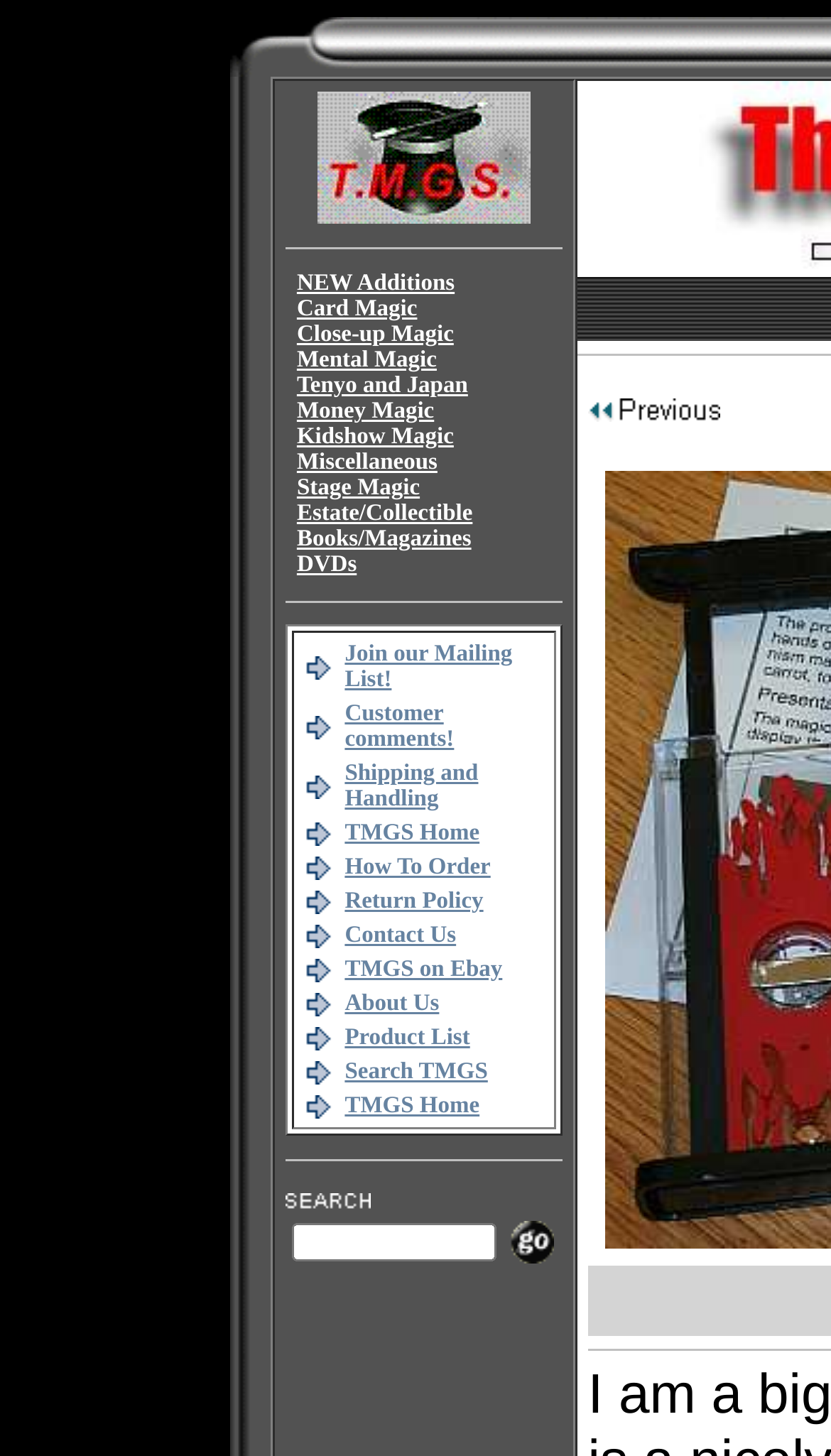Respond to the following question with a brief word or phrase:
How many images are on the webpage?

At least 5